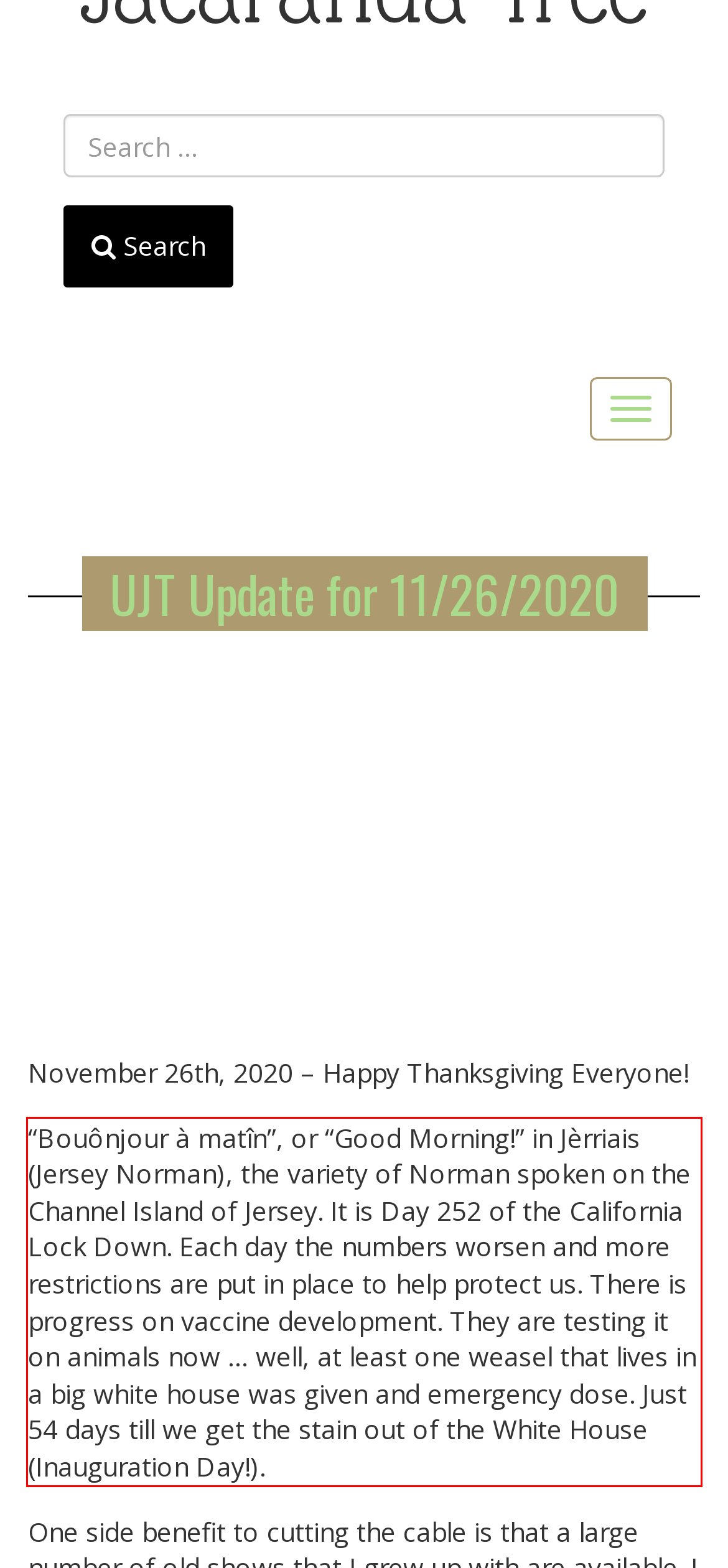Inspect the webpage screenshot that has a red bounding box and use OCR technology to read and display the text inside the red bounding box.

“Bouônjour à matîn”, or “Good Morning!” in Jèrriais (Jersey Norman), the variety of Norman spoken on the Channel Island of Jersey. It is Day 252 of the California Lock Down. Each day the numbers worsen and more restrictions are put in place to help protect us. There is progress on vaccine development. They are testing it on animals now … well, at least one weasel that lives in a big white house was given and emergency dose. Just 54 days till we get the stain out of the White House (Inauguration Day!).